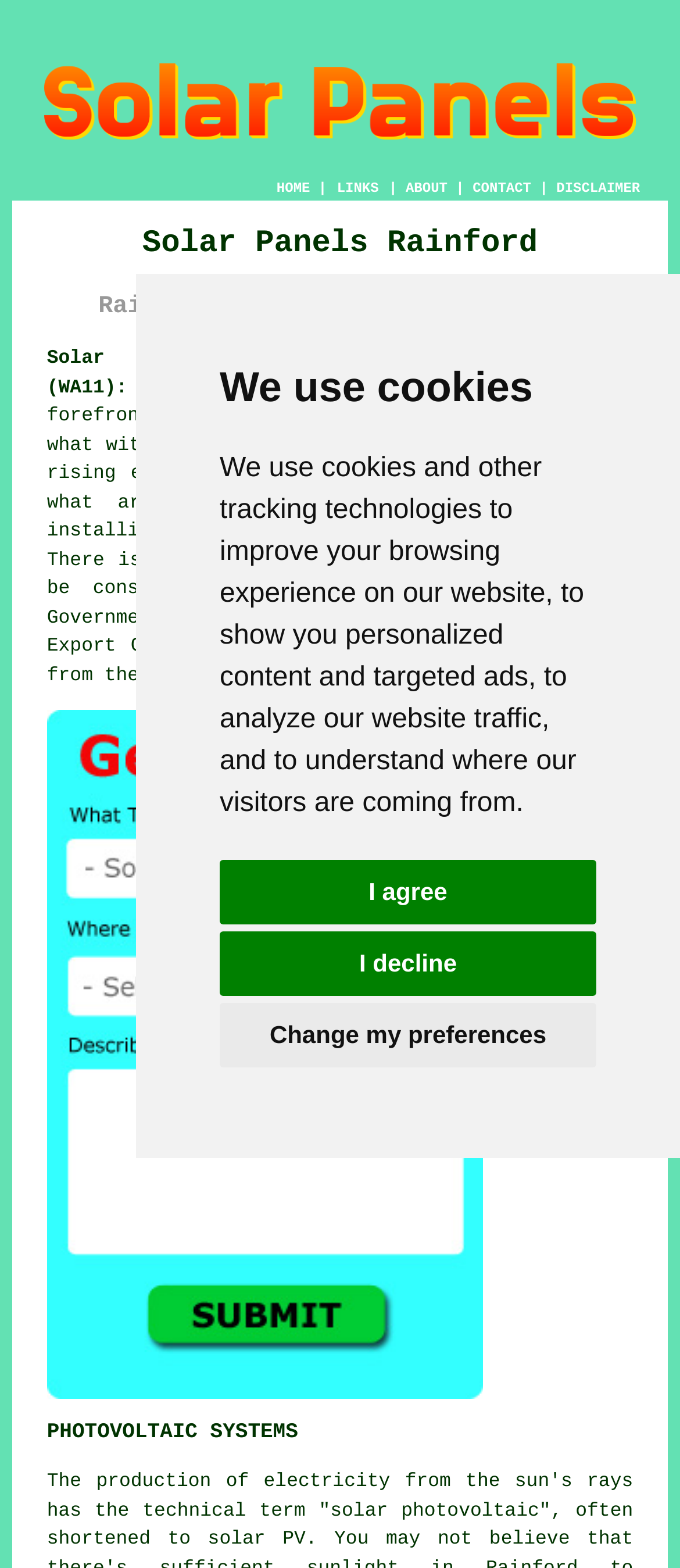What is the alternative term for 'solar photovoltaic'?
Based on the image, please offer an in-depth response to the question.

According to the webpage's content, 'solar photovoltaic' is often shortened to 'solar PV', which is a term used to describe the production of electricity from the sun's rays.